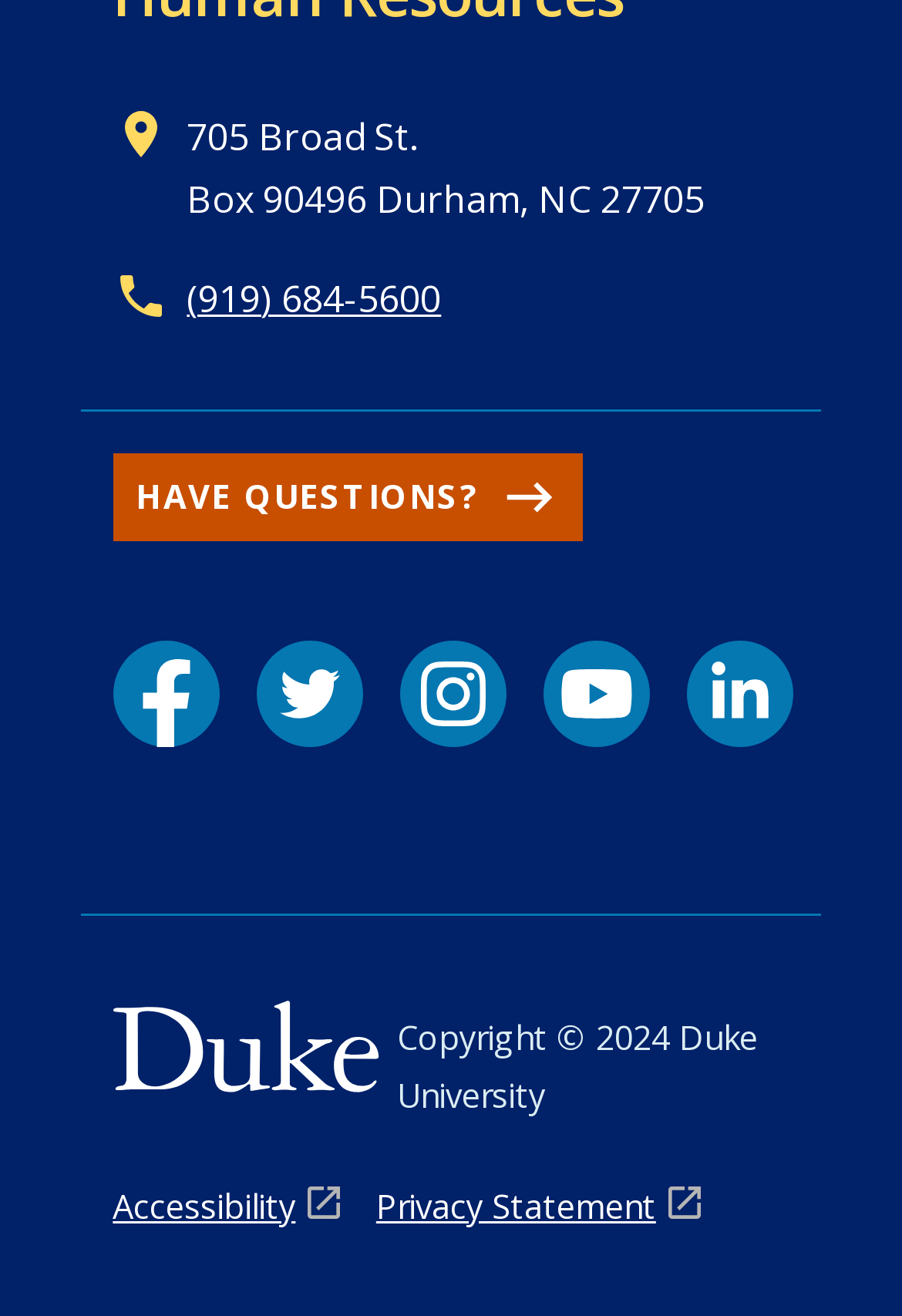Given the description "Accessibility", provide the bounding box coordinates of the corresponding UI element.

[0.125, 0.896, 0.376, 0.939]